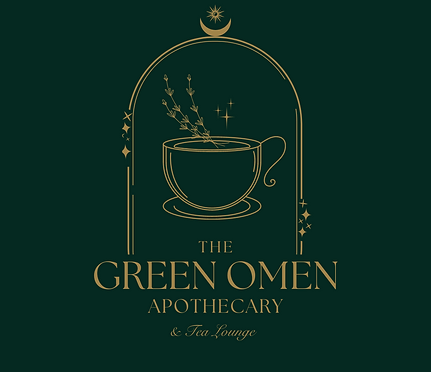Use a single word or phrase to answer the following:
What is depicted above the cup in the logo?

Crescent moon and stars